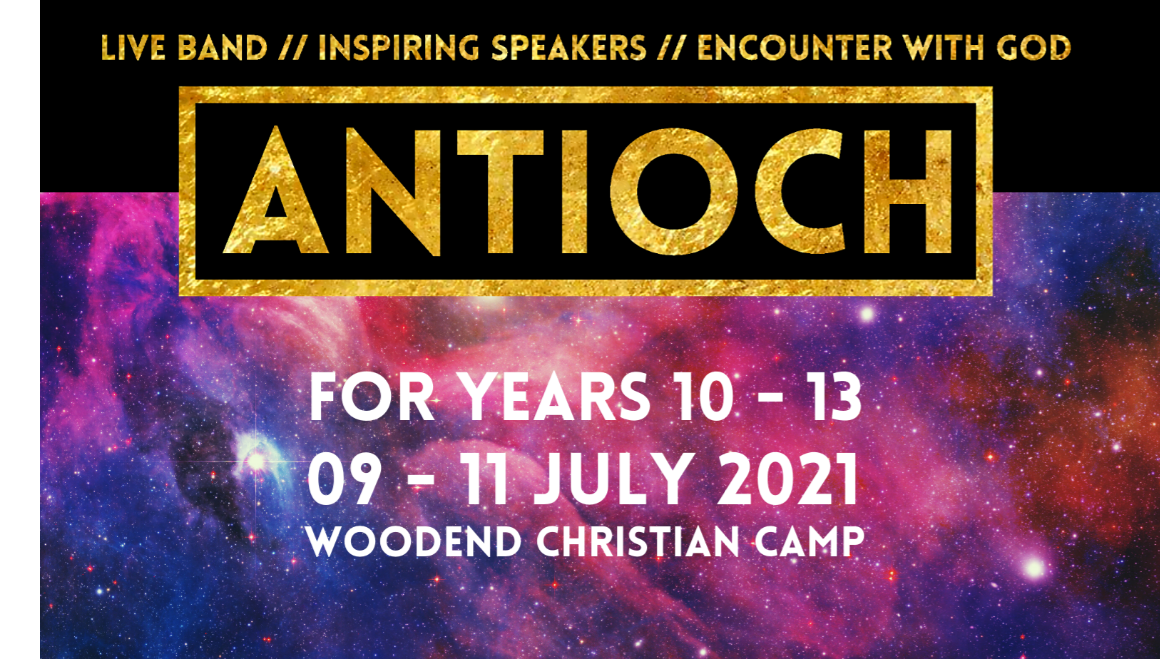Give a thorough caption for the picture.

The banner image promotes the Antioch youth event, highlighting its exciting features and details. At the top, in bold golden letters, it states "ANTIOCH," indicating the theme or name of the event. Below this, there's an enticing list that emphasizes the offerings: "LIVE BAND // INSPIRING SPEAKERS // ENCOUNTER WITH GOD," suggesting attendees will experience engaging musical performances and motivational talks.

The date and location details are prominently displayed: "FOR YEARS 10 - 13" targets a specific age group, while the event is scheduled for "09 - 11 JULY 2021" at "WOODEND CHRISTIAN CAMP." The vibrant, cosmic background enhances the overall invitation, creating an inviting atmosphere for potential participants eager for spiritual growth and fellowship.